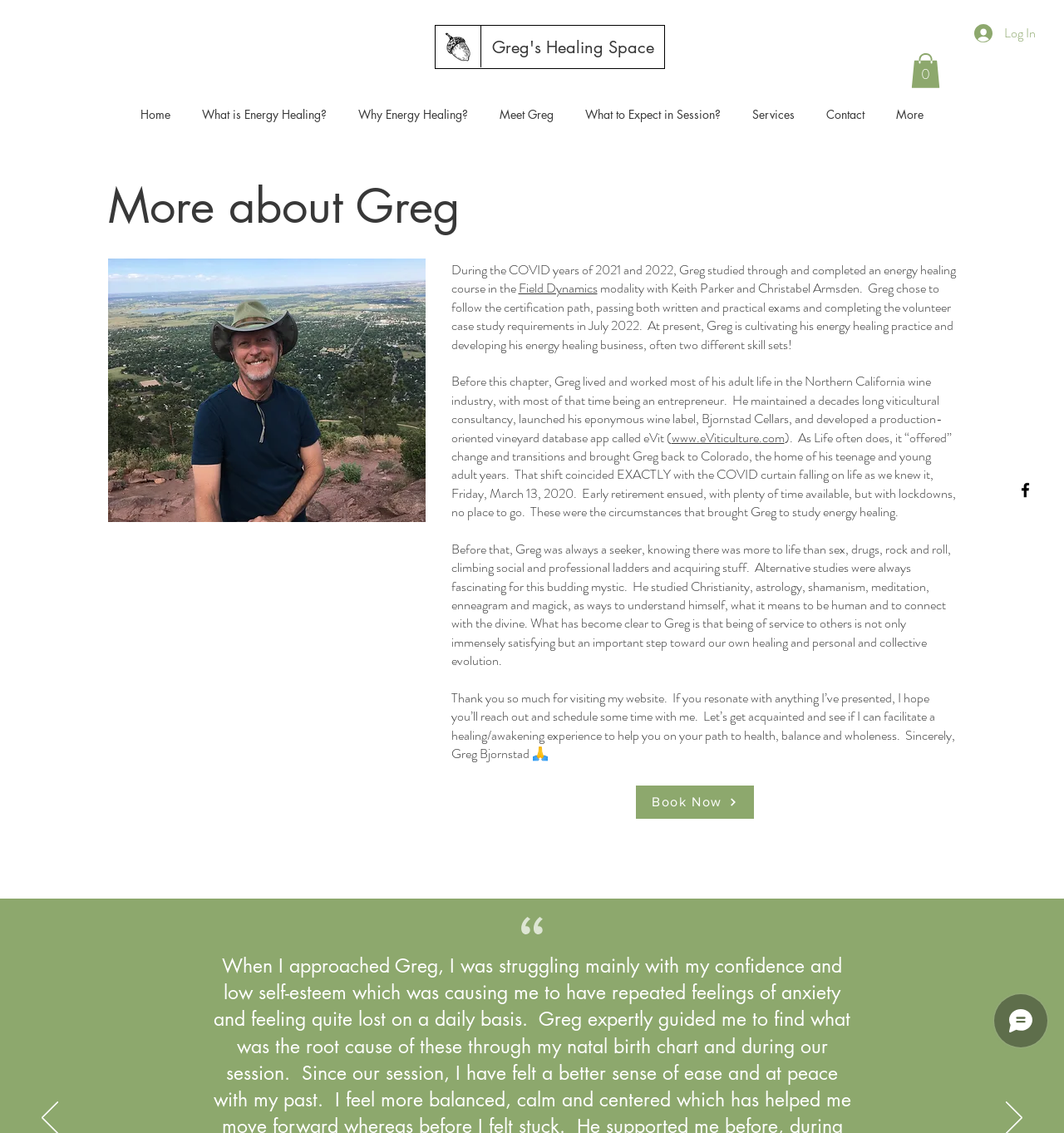Offer a comprehensive description of the webpage’s content and structure.

This webpage is about Greg's Healing Space, a website for energy healing services. At the top right corner, there is a "Log In" button accompanied by a small image. Next to it, there is a "Cart with 0 items" button with an icon. Below these buttons, there is a navigation menu with links to different sections of the website, including "Home", "What is Energy Healing?", "Why Energy Healing?", "Meet Greg", "What to Expect in Session?", "Services", and "Contact".

On the left side of the page, there is a large image of Greg, and below it, a heading "More about Greg". The main content of the page is a biography of Greg, describing his background, education, and experience in energy healing. The text is divided into several paragraphs, with links to external websites and a mention of his certification in energy healing.

At the bottom of the page, there is a "Book Now" link, and a section for testimonials. On the right side of the page, there is a social media bar with a link to Facebook, and a Wix Chat iframe at the very bottom.

Overall, the webpage has a simple and clean design, with a focus on providing information about Greg's energy healing services and his background.